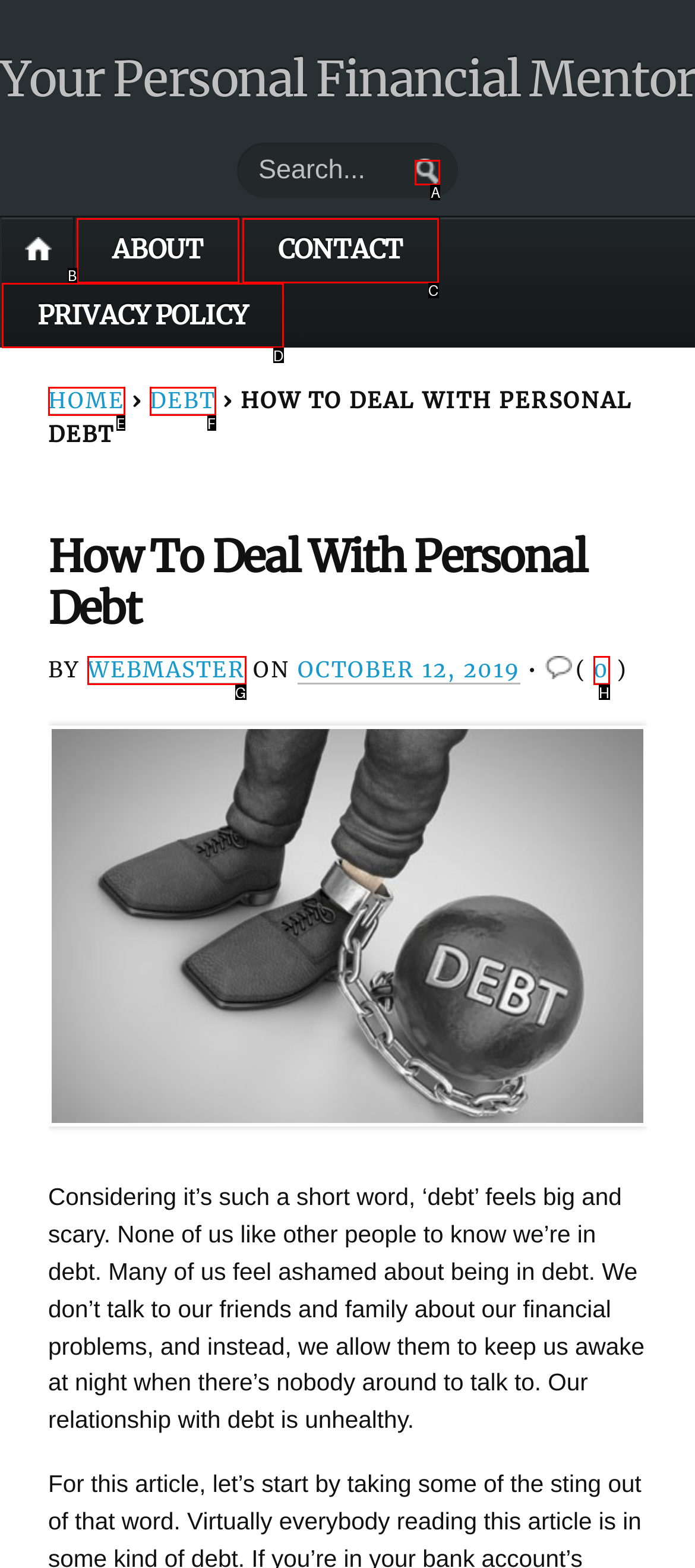Select the appropriate letter to fulfill the given instruction: submit a query
Provide the letter of the correct option directly.

A